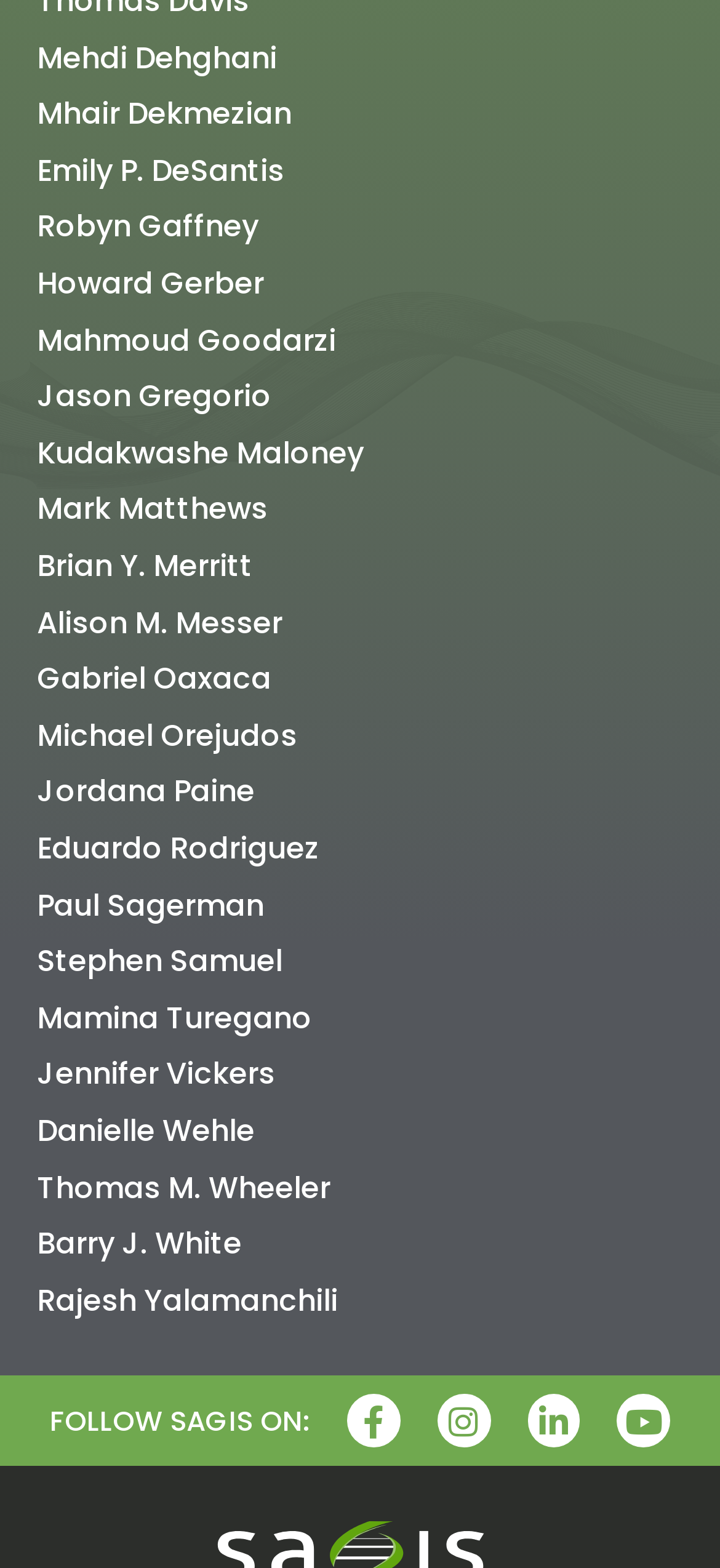Pinpoint the bounding box coordinates of the area that must be clicked to complete this instruction: "View Mehdi Dehghani's profile".

[0.051, 0.023, 0.385, 0.05]